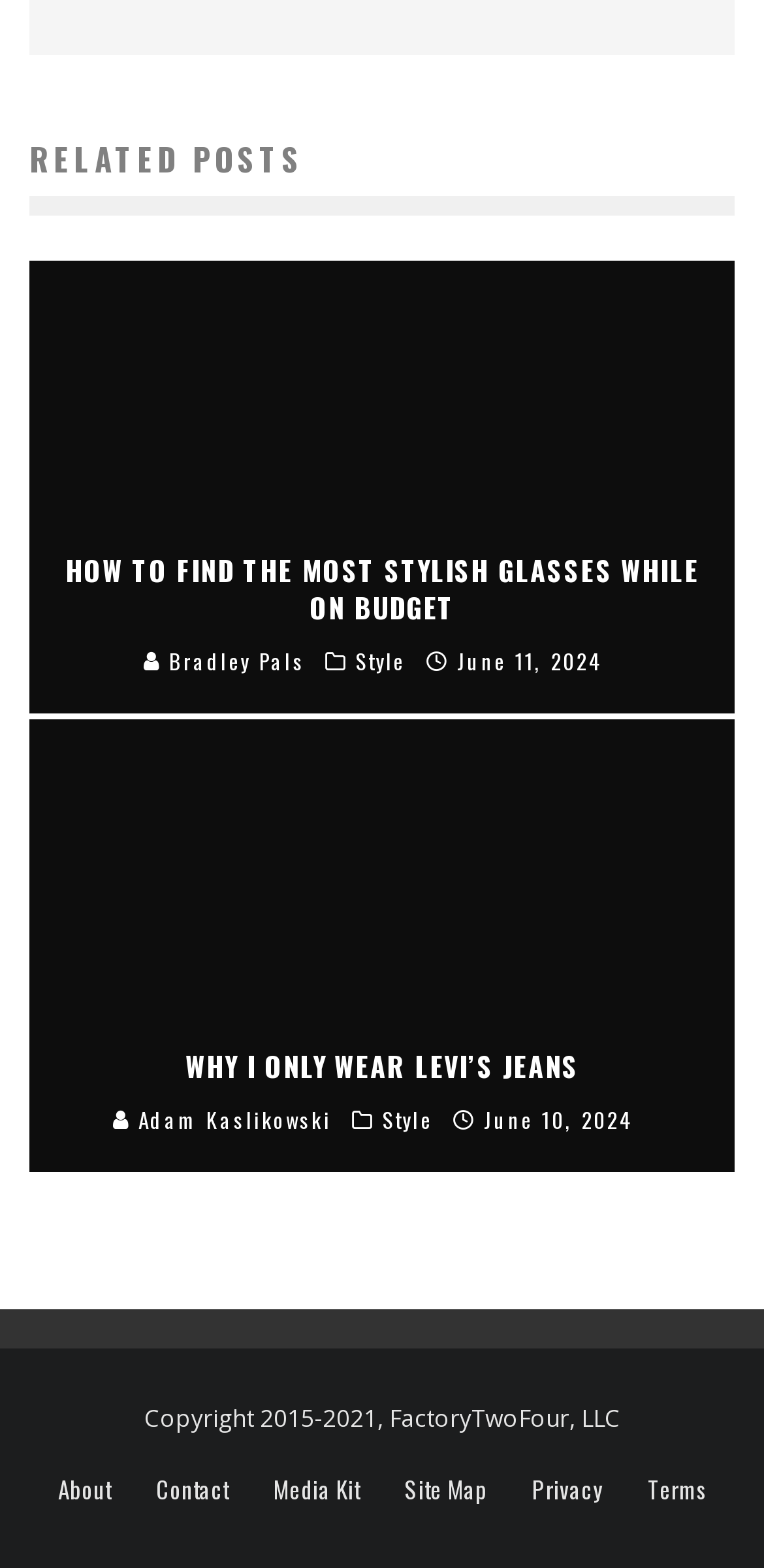Locate the bounding box coordinates of the clickable region to complete the following instruction: "view related posts."

[0.038, 0.086, 0.962, 0.138]